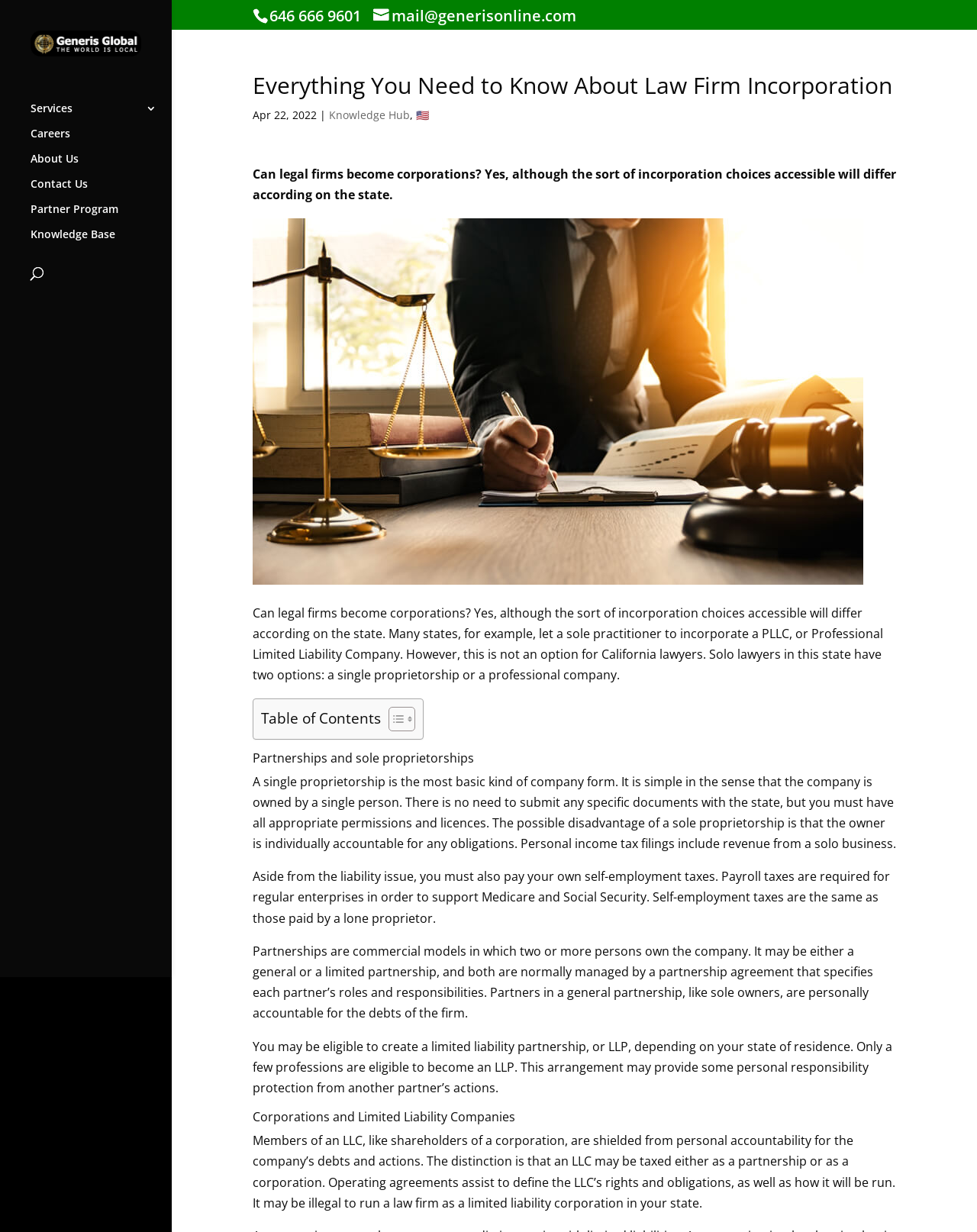Carefully examine the image and provide an in-depth answer to the question: What is the main difference between a general partnership and a limited partnership?

I found this information by reading the section on partnerships and sole proprietorships. The text explains that in a general partnership, partners are personally liable for the debts of the firm, whereas in a limited partnership, partners may have some protection from personal liability.